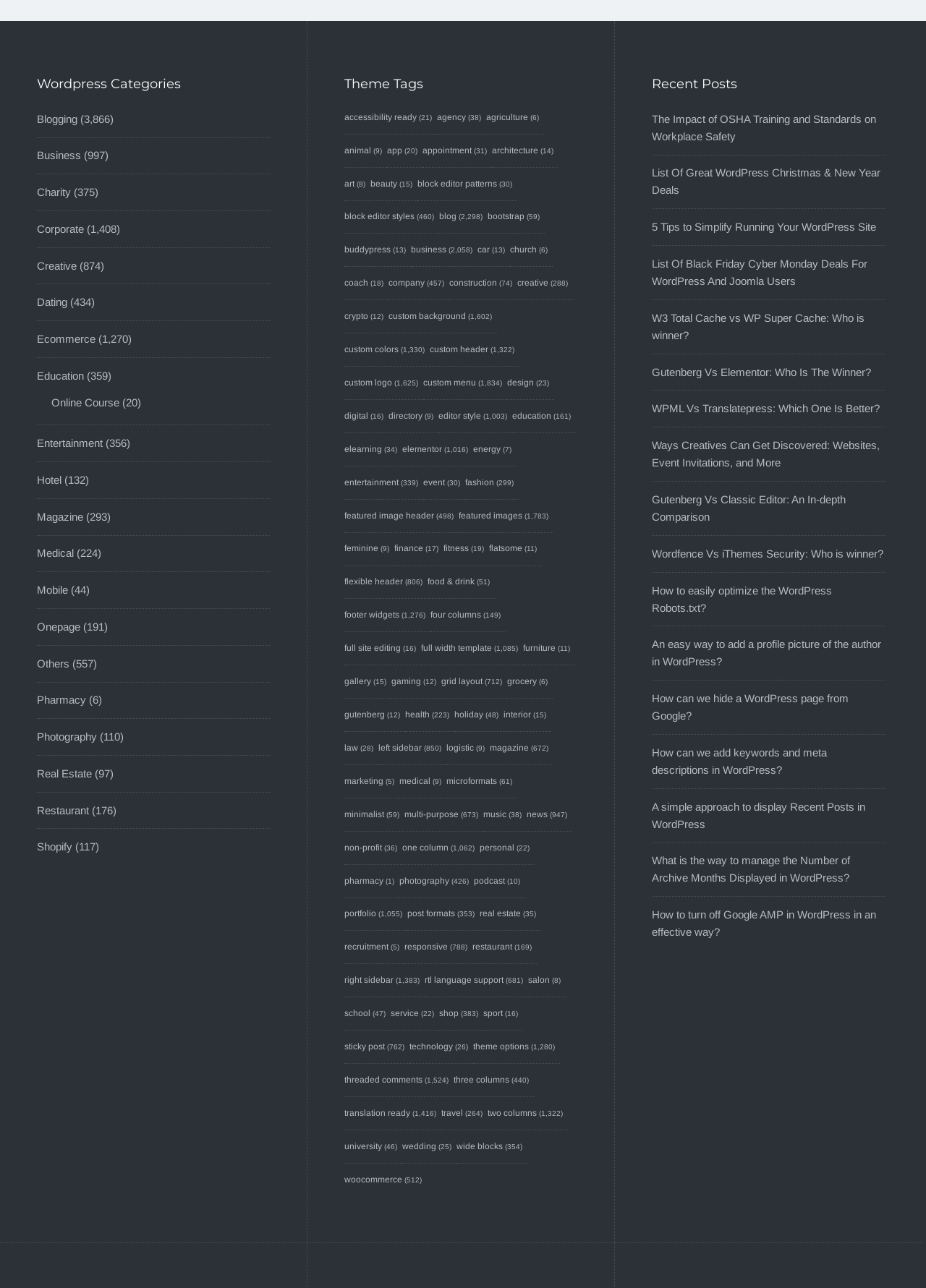Could you provide the bounding box coordinates for the portion of the screen to click to complete this instruction: "Click on Photography"?

[0.04, 0.567, 0.105, 0.577]